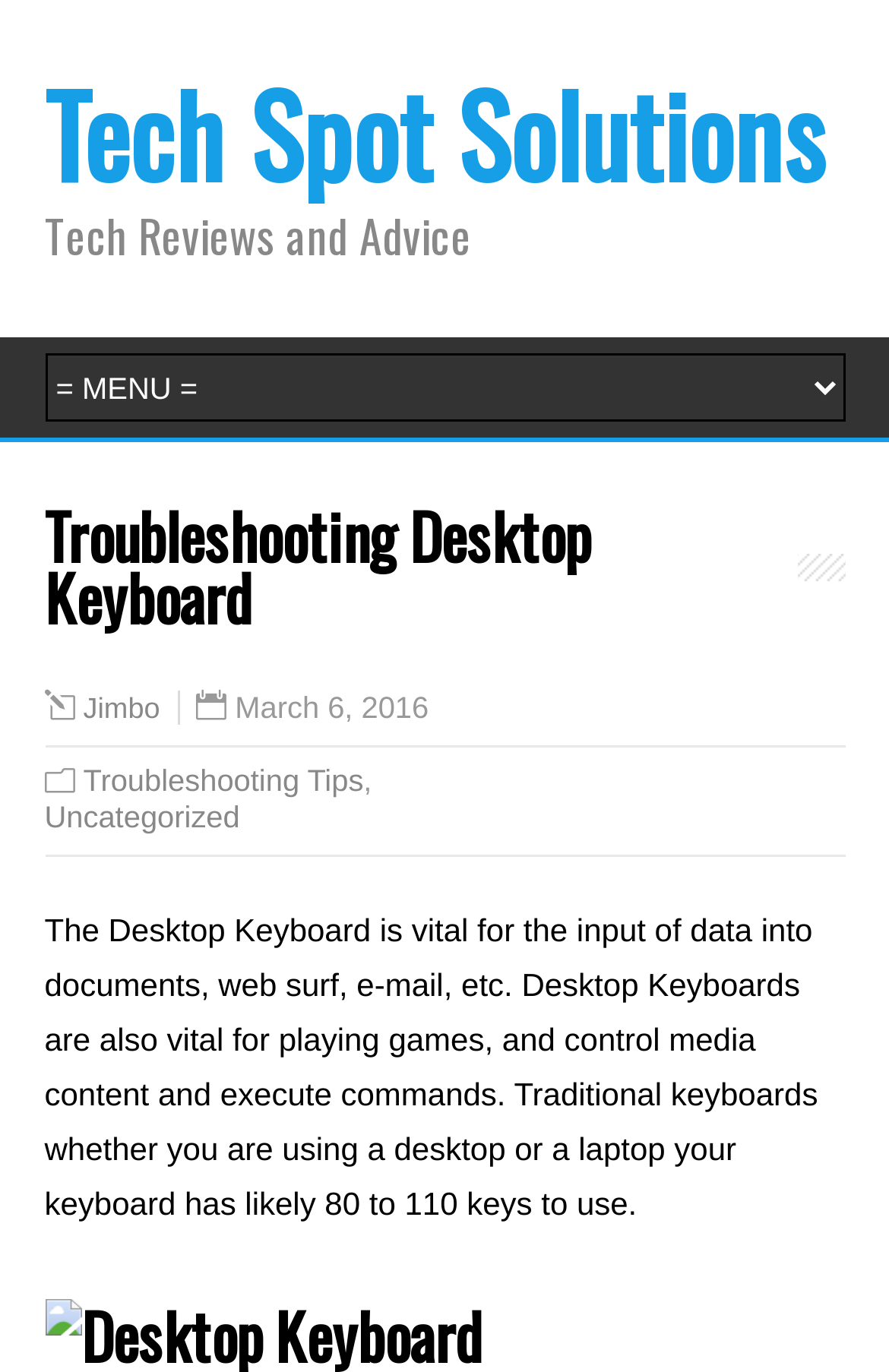Could you please study the image and provide a detailed answer to the question:
Who is the author of the webpage content?

The author's name is mentioned in the link 'Jimbo' which is located below the heading 'Troubleshooting Desktop Keyboard'.